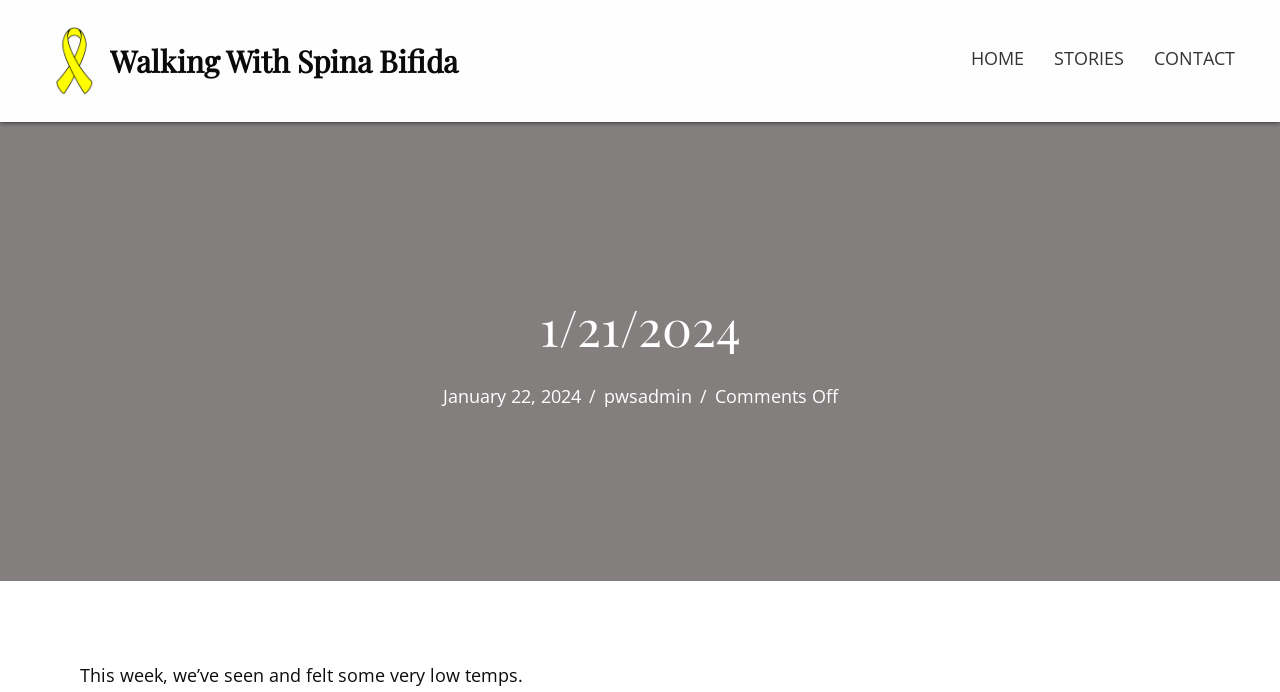How many navigation links are there?
Based on the visual content, answer with a single word or a brief phrase.

3